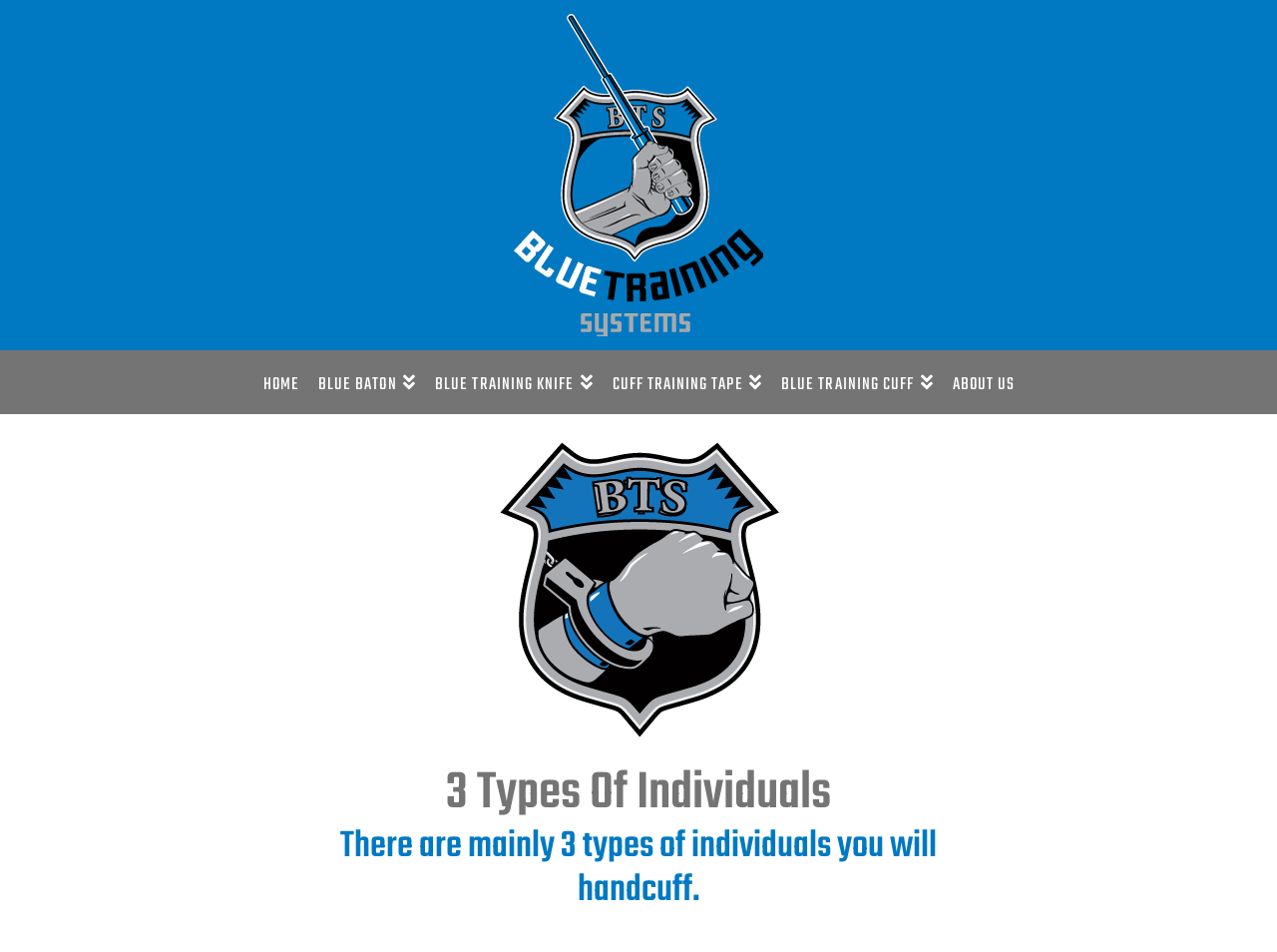How many headings are there in the main content?
Look at the webpage screenshot and answer the question with a detailed explanation.

I counted the number of heading elements in the main content, which are '3 Types Of Individuals' and 'There are mainly 3 types of individuals you will handcuff'.